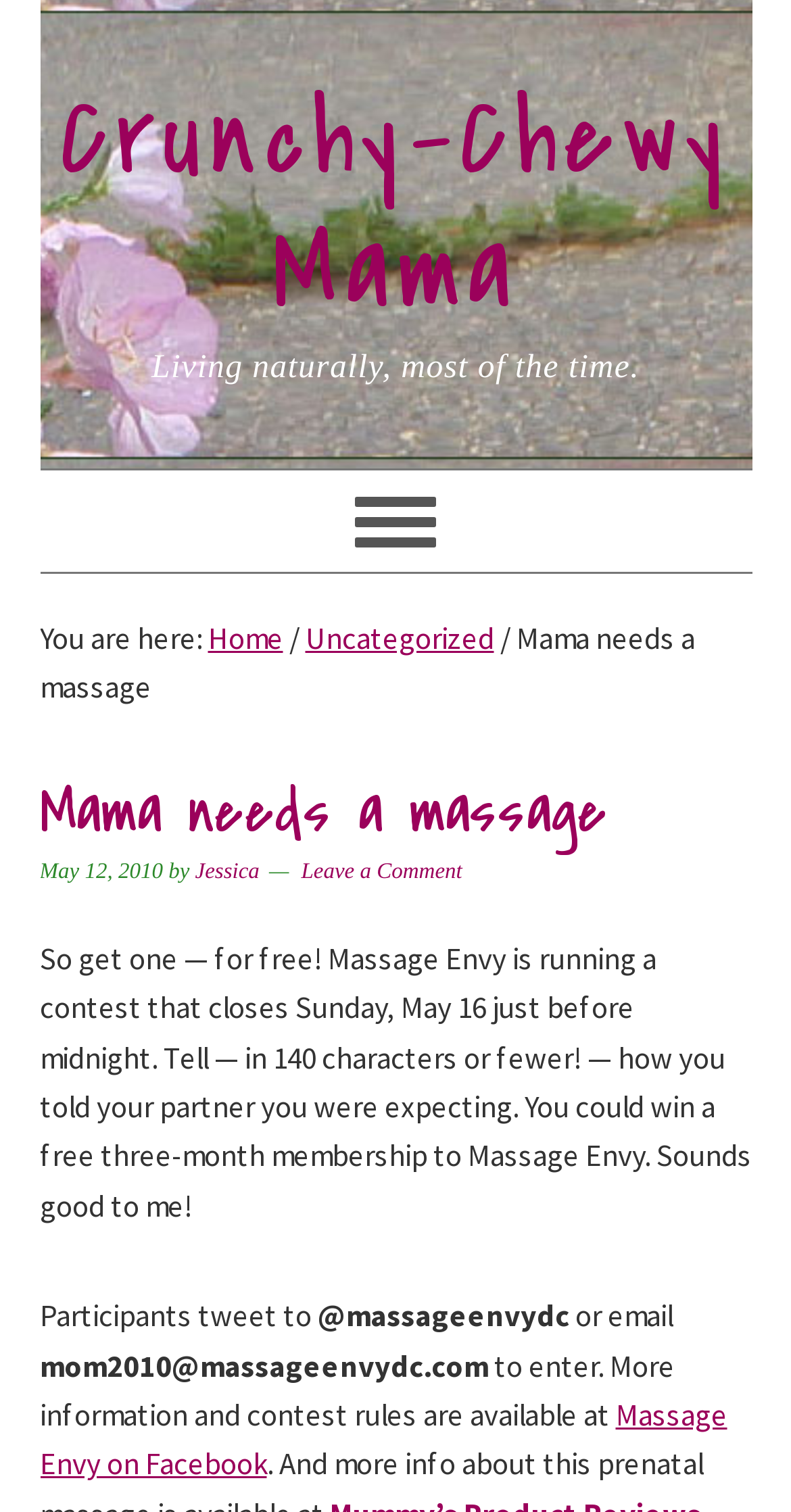Provide the text content of the webpage's main heading.

Mama needs a massage